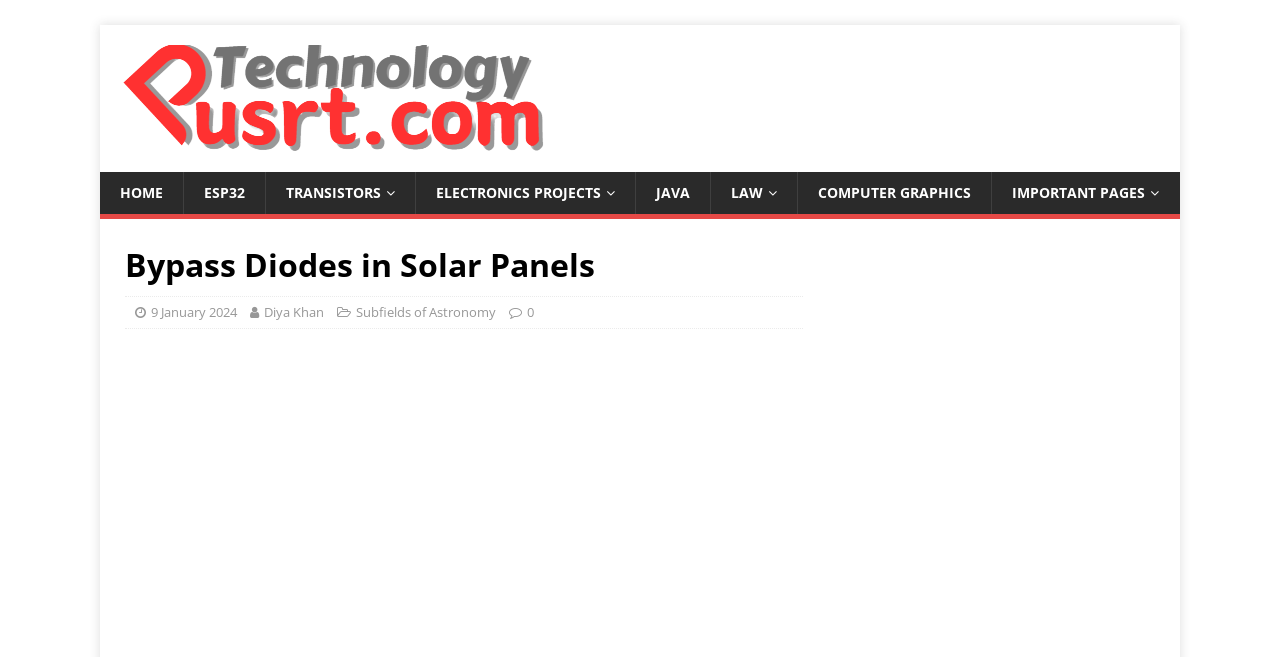Give a succinct answer to this question in a single word or phrase: 
How many links are on the top navigation bar?

7